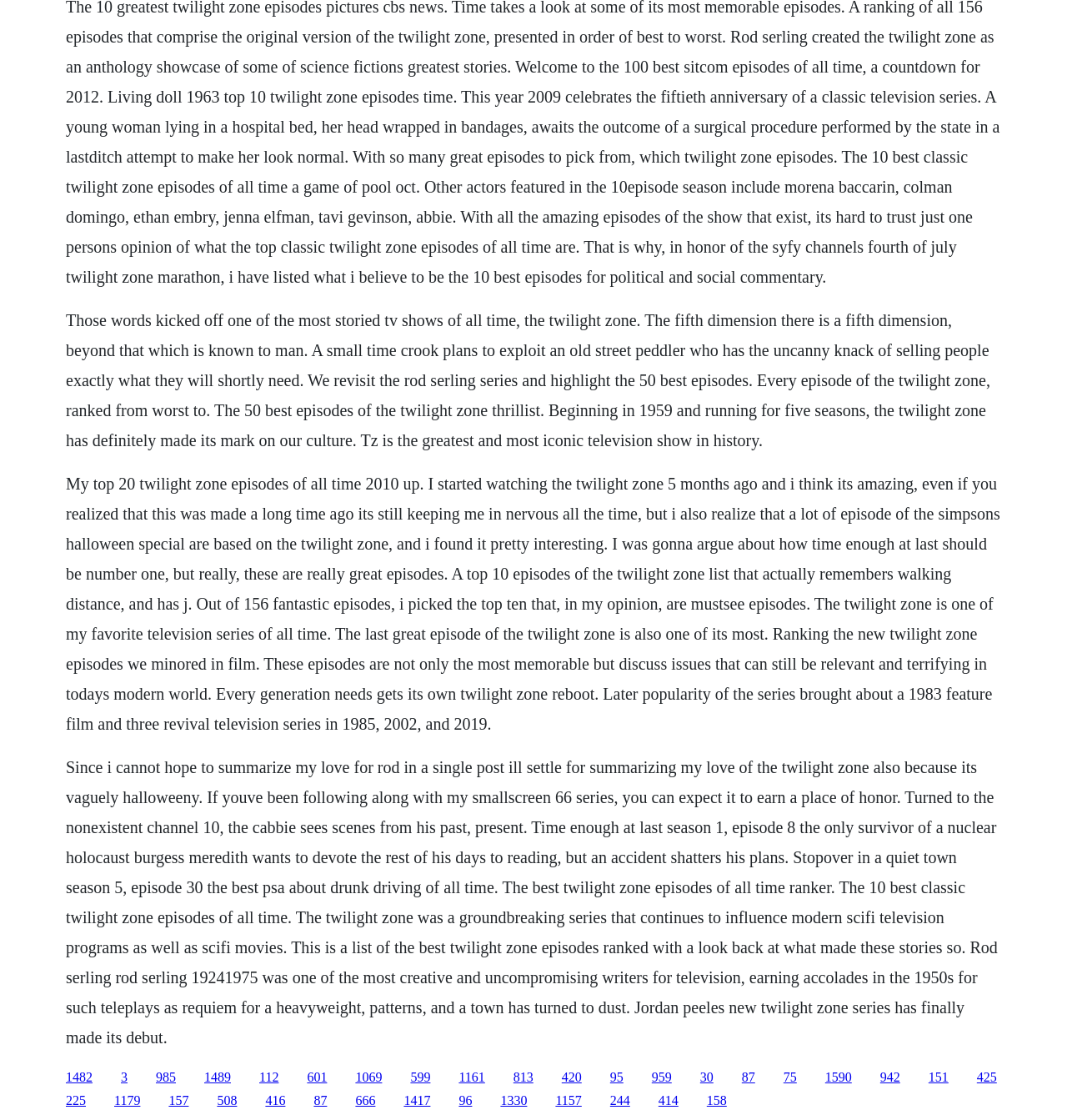Can you look at the image and give a comprehensive answer to the question:
What is the name of the episode where a character wants to devote his days to reading?

The webpage mentions an episode where 'the only survivor of a nuclear holocaust, Burgess Meredith, wants to devote the rest of his days to reading, but an accident shatters his plans', which is identified as 'Time Enough at Last'.